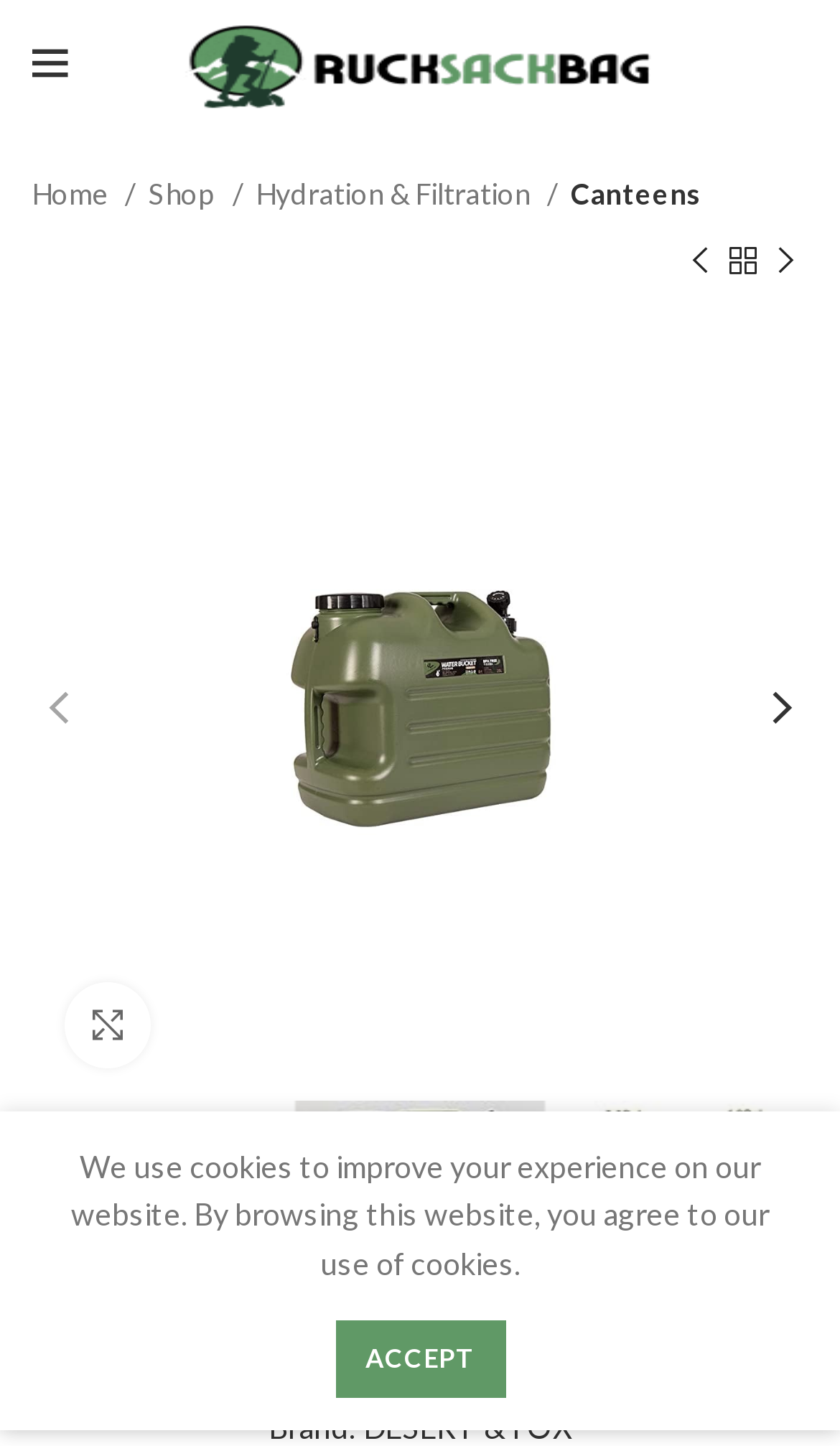Using the element description aria-label="Next product", predict the bounding box coordinates for the UI element. Provide the coordinates in (top-left x, top-left y, bottom-right x, bottom-right y) format with values ranging from 0 to 1.

[0.91, 0.166, 0.962, 0.196]